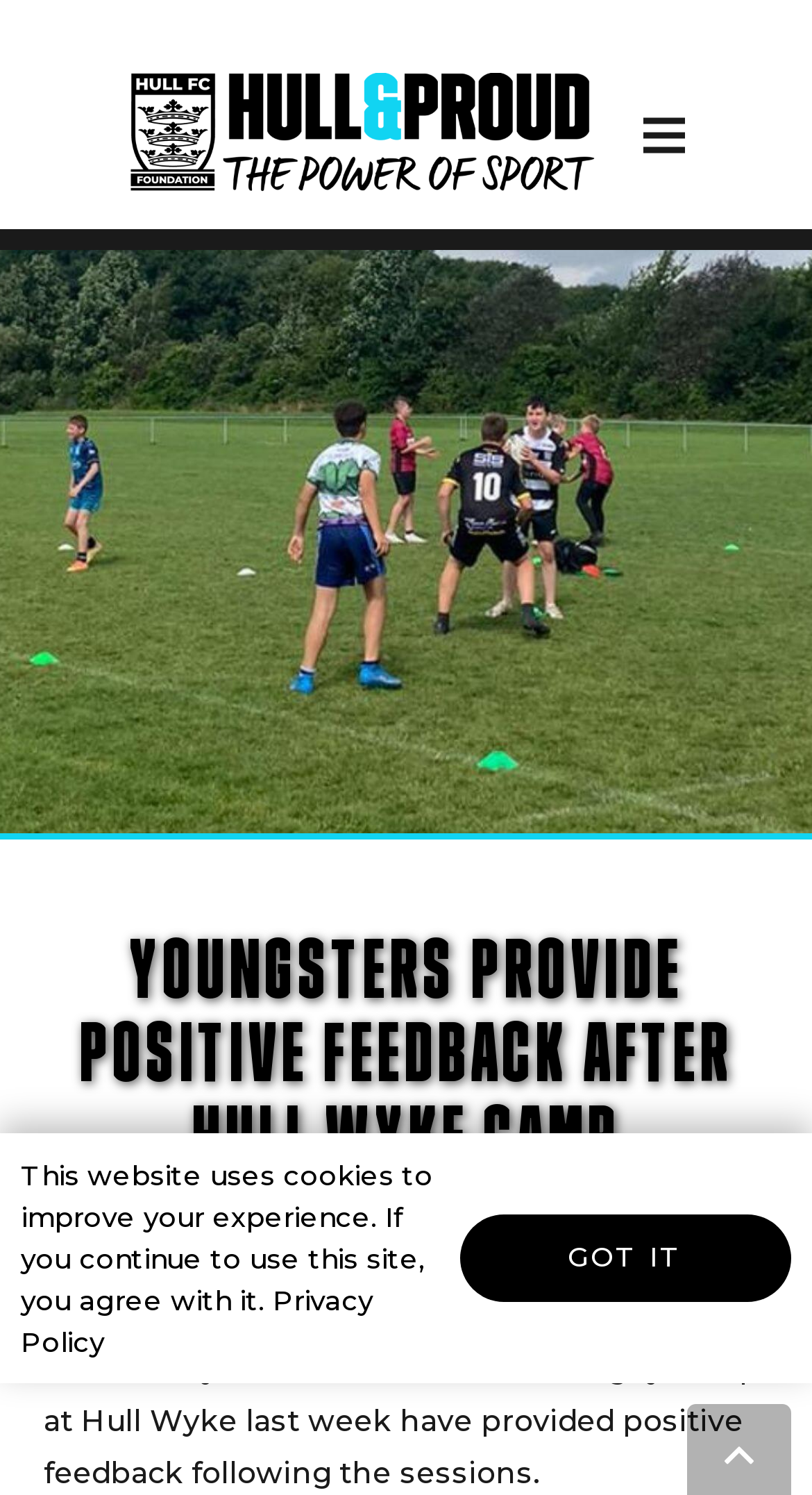What is the topic of the article?
Please respond to the question with a detailed and thorough explanation.

I determined the topic of the article by reading the static text on the webpage, which mentions 'Summer Rugby Camp' and provides feedback from youngsters who participated in the camp.